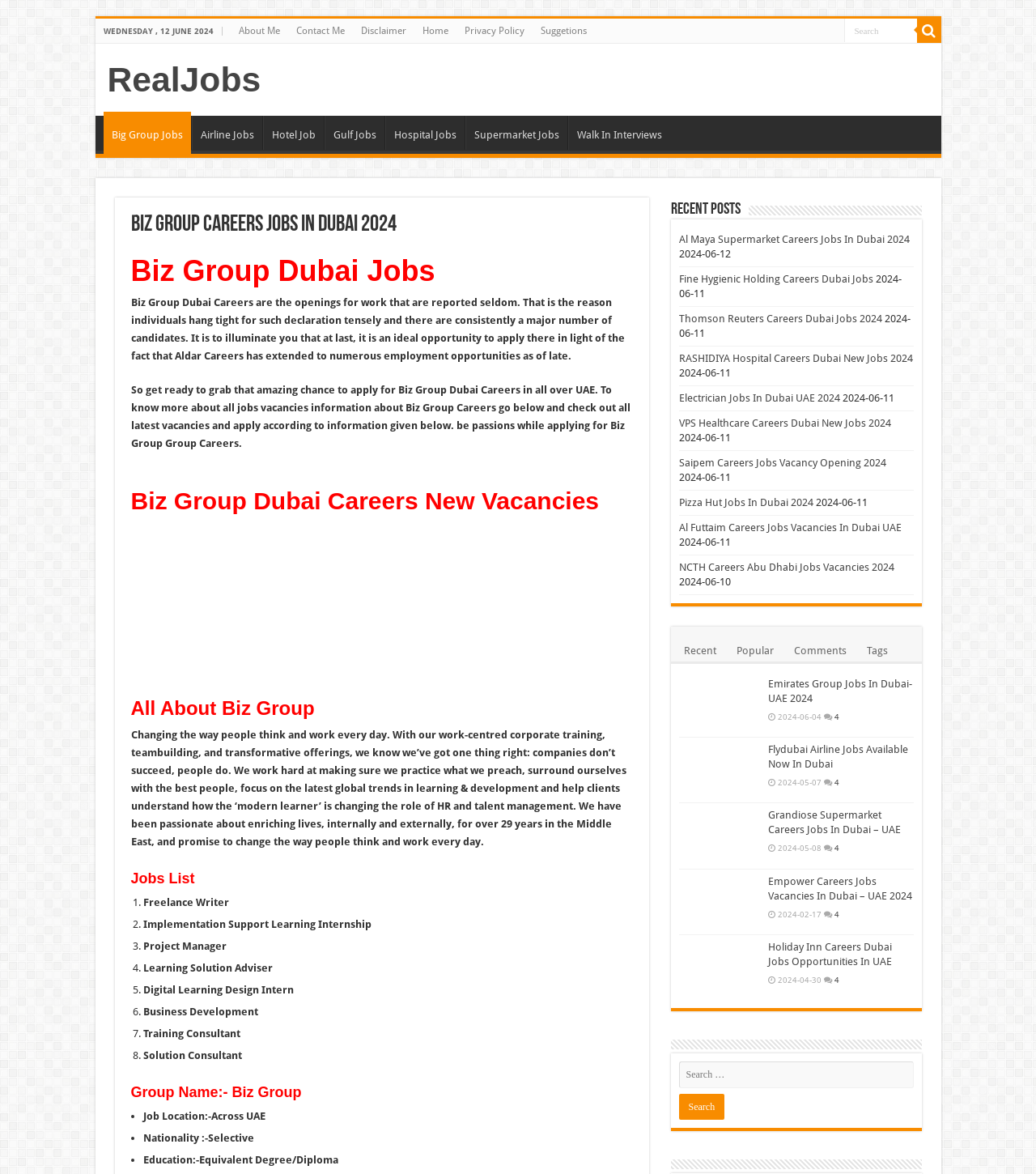Kindly respond to the following question with a single word or a brief phrase: 
What is the name of the section that lists recent job postings?

Recent Posts